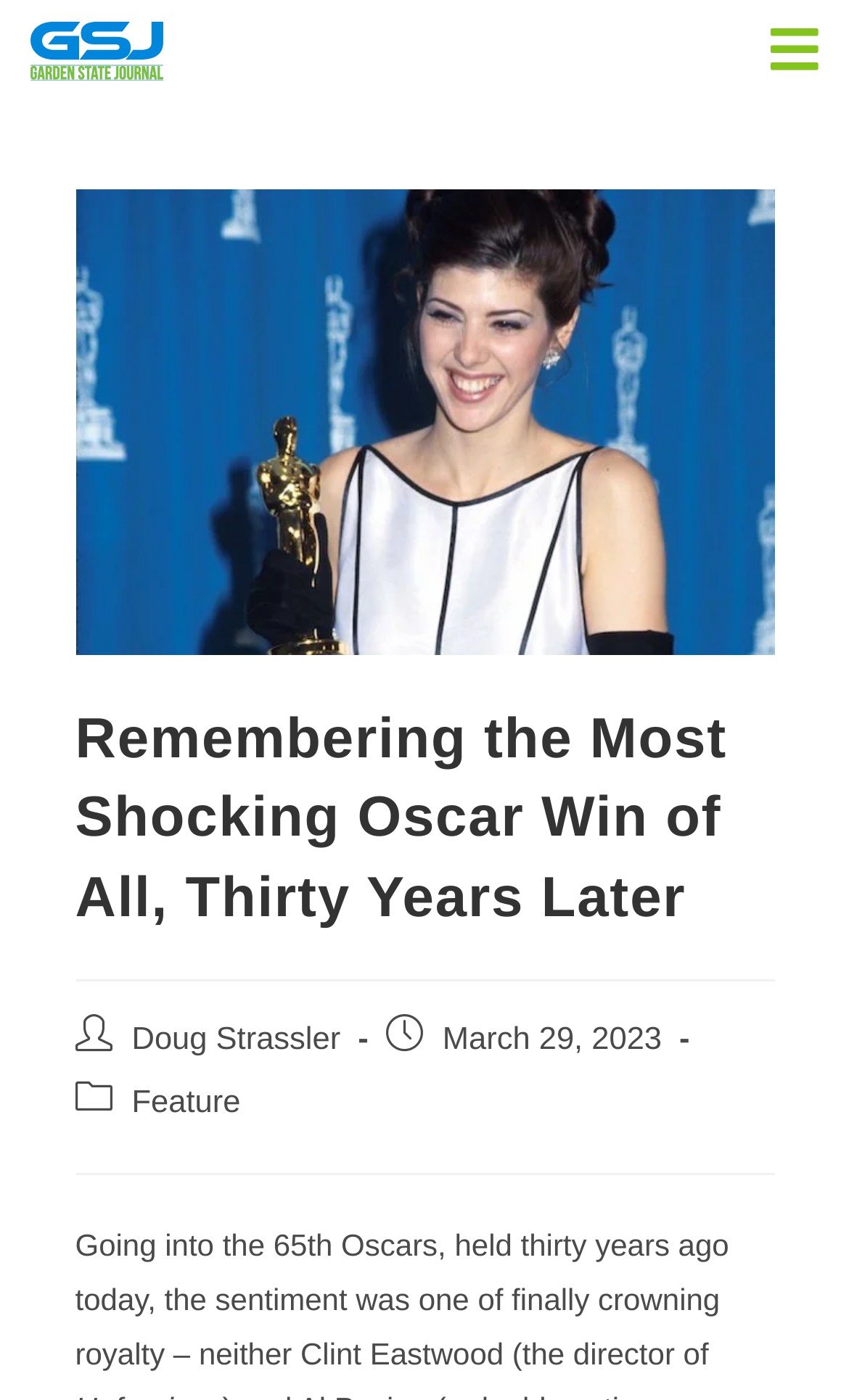Provide your answer to the question using just one word or phrase: What is the topic of the article?

Oscar Win